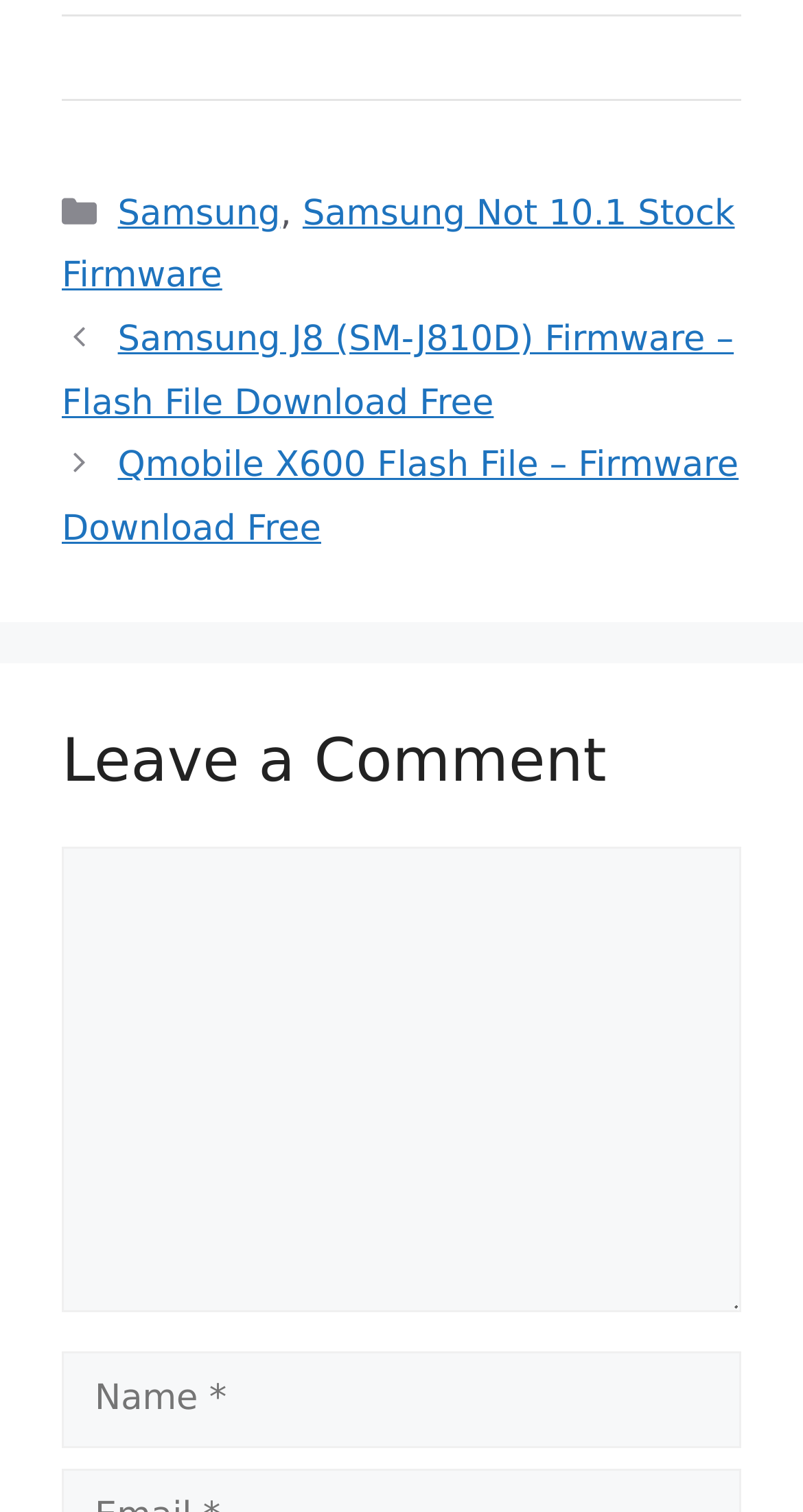Please respond to the question with a concise word or phrase:
How many links are in the footer?

2